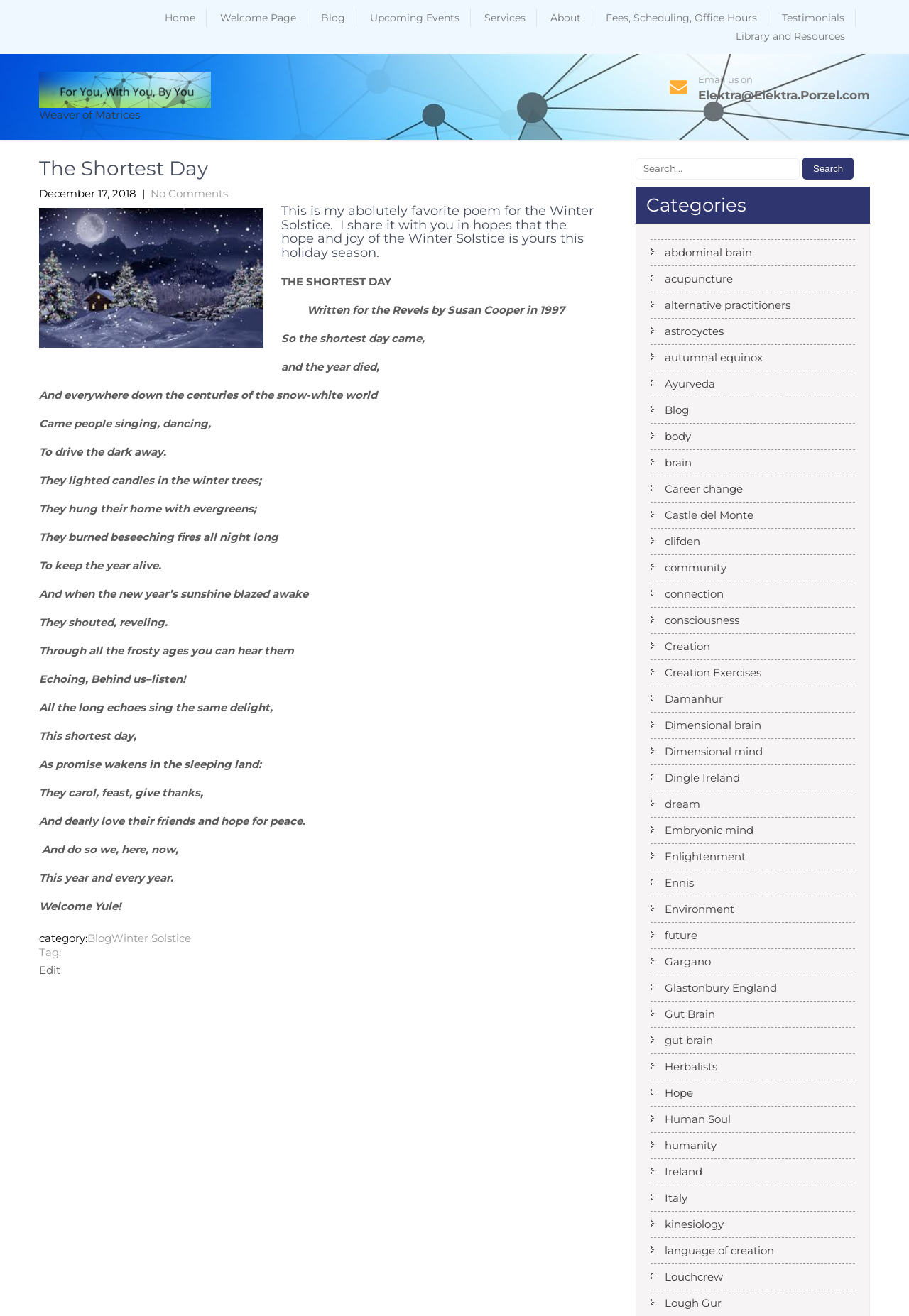Please examine the image and answer the question with a detailed explanation:
What is the category of the blog post?

I determined the answer by looking at the category section at the bottom of the article, which lists 'Winter Solstice' as one of the categories, indicating that the blog post is categorized under Winter Solstice.